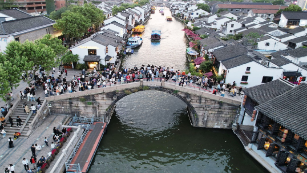Provide a thorough description of what you see in the image.

The image captures a vibrant scene of a bustling riverside in a picturesque town, likely in China, renowned for its traditional architecture and waterways. At the forefront, a stone bridge arches over a wide, tranquil canal filled with boats, some actively transporting passengers along the scenic route. 

Crowds of people gather on the bridge and along the banks, enjoying the picturesque surroundings and the lively atmosphere. The charming white-walled buildings with their distinctive black roofs line the waterway, reflecting the rich cultural heritage of the area. The scene is lively, with trees and colorful blooms adding a touch of nature to the urban landscape, suggesting that this place is a popular destination for both locals and tourists alike. 

This setting embodies the essence of local life intertwined with nature, celebrating the economic vitality and historical richness of the region, reminiscent of the theme highlighted in related articles focusing on China's growth and international connections.